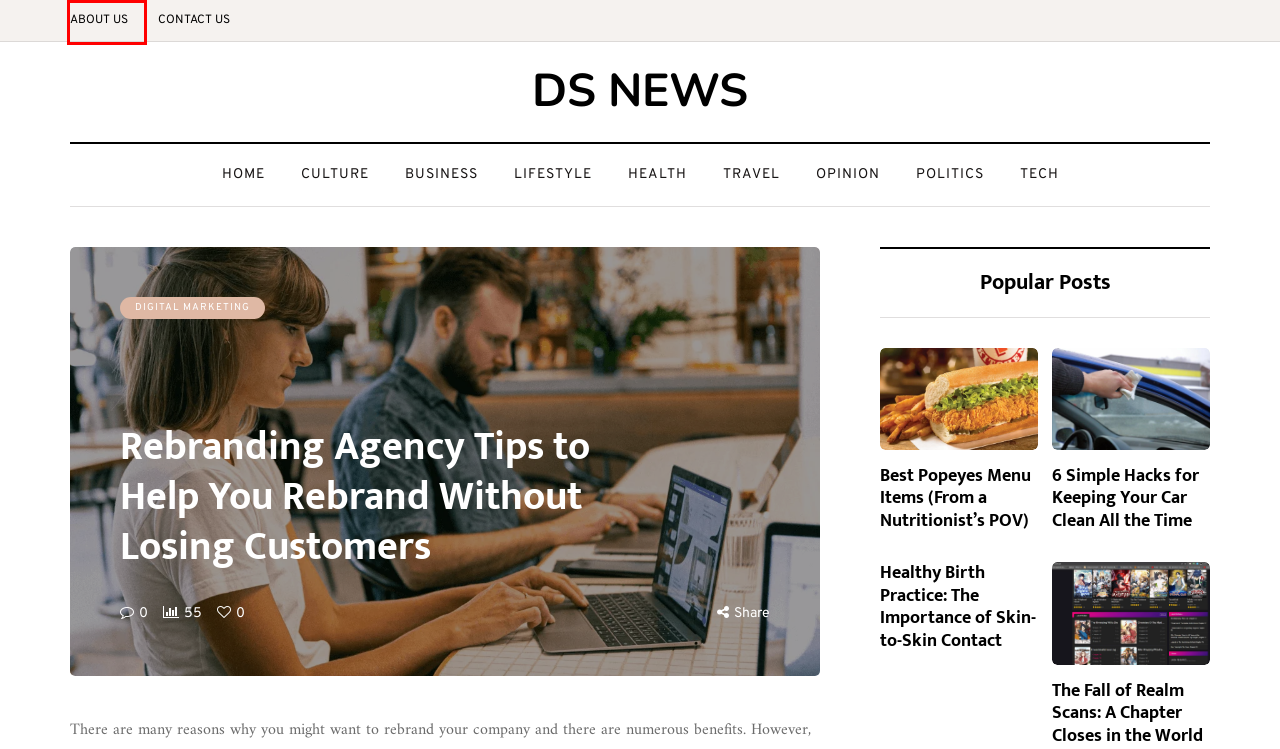Examine the screenshot of a webpage with a red bounding box around a specific UI element. Identify which webpage description best matches the new webpage that appears after clicking the element in the red bounding box. Here are the candidates:
A. Health – DS News
B. Opinion – DS News
C. Culture – DS News
D. Politics – DS News
E. Healthy Birth Practice: The Importance of Skin-to-Skin Contact – DS News
F. Business – DS News
G. About us – DS News
H. Best Popeyes Menu Items (From a Nutritionist’s POV) – DS News

G